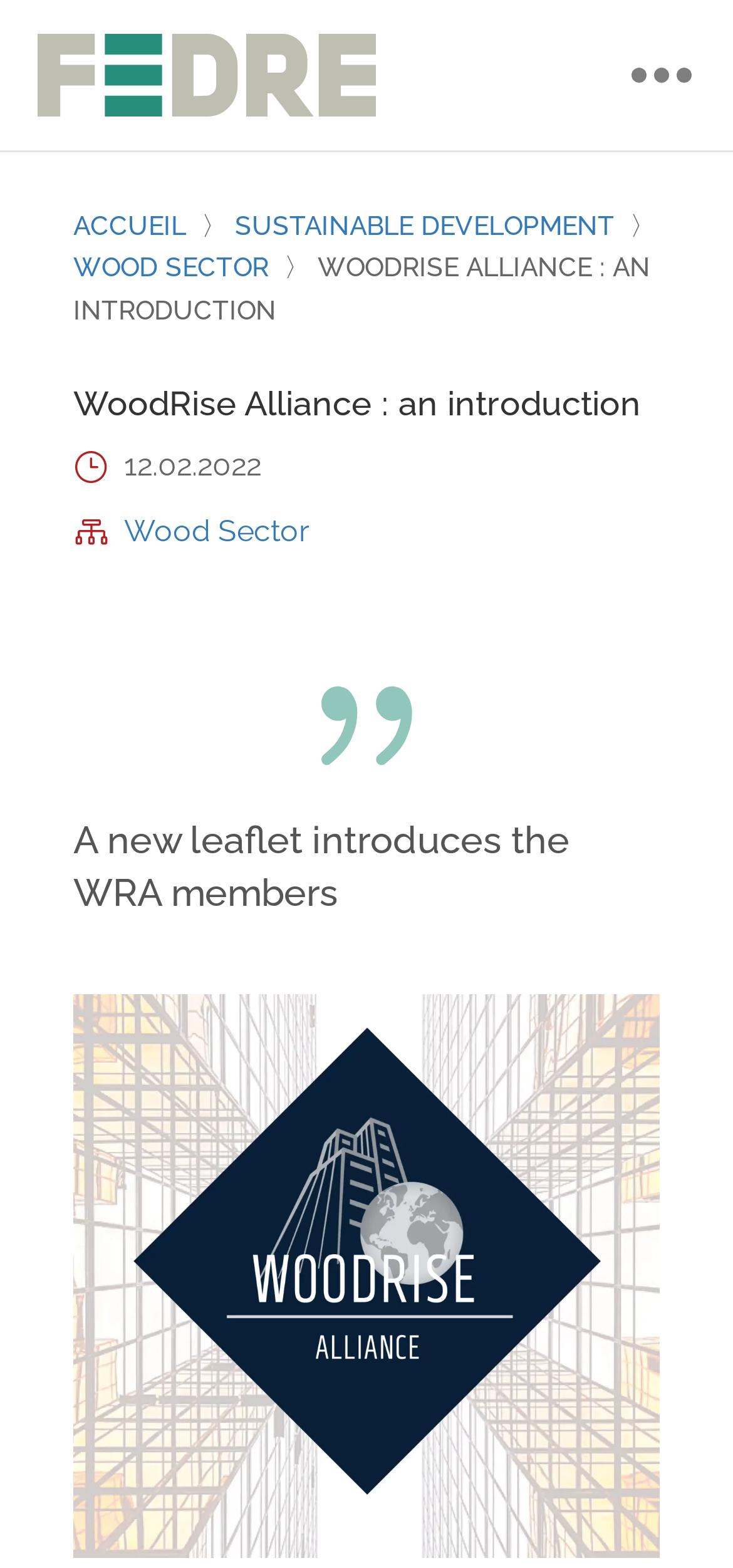What is the purpose of the image at the bottom of the webpage?
Please give a detailed and elaborate answer to the question based on the image.

The image at the bottom of the webpage is a child element of a link with no text, and it is below the heading 'A new leaflet introduces the WRA members'. This suggests that the purpose of the image is to introduce the WRA members.